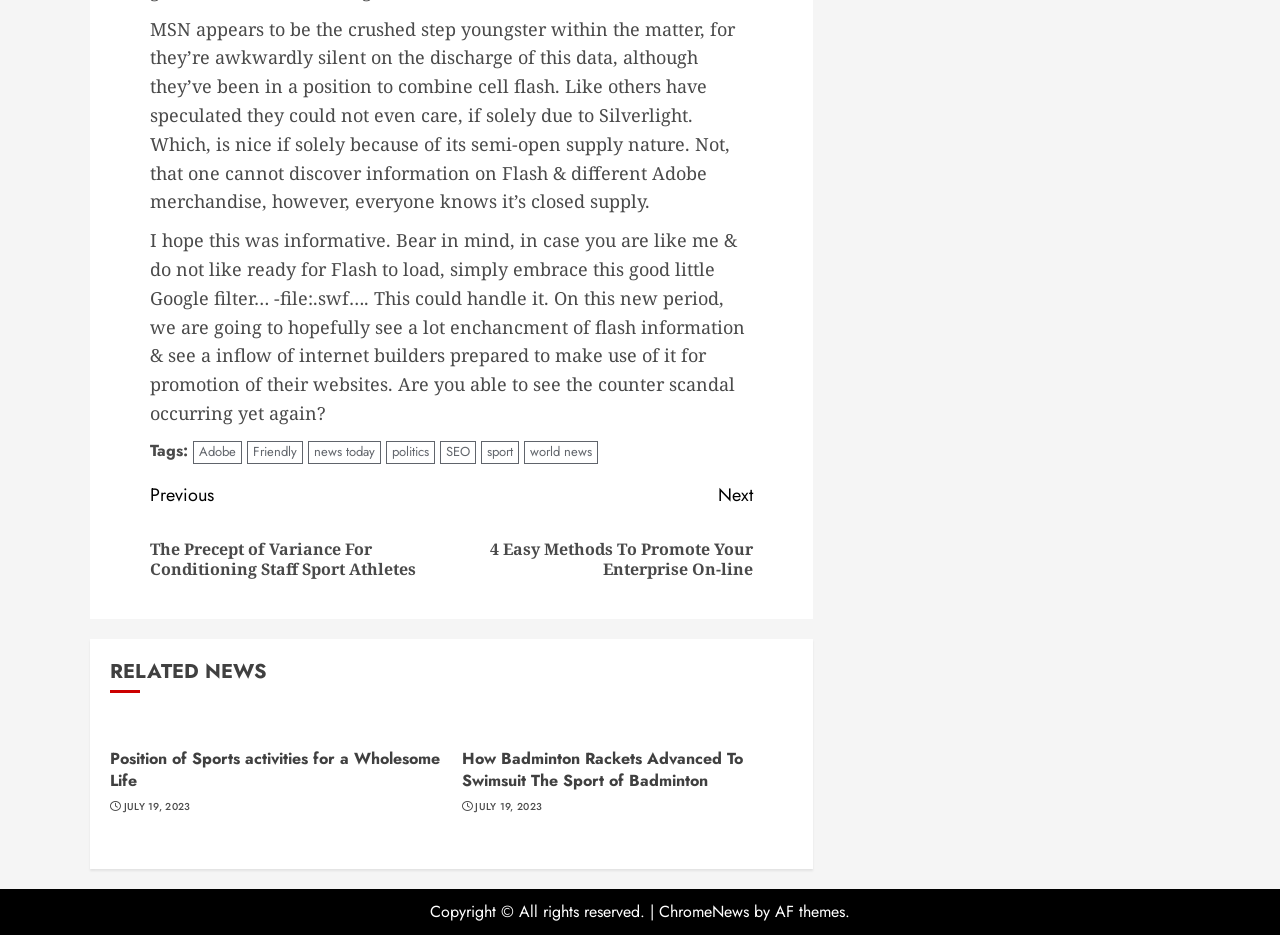Determine the bounding box of the UI element mentioned here: "SEO". The coordinates must be in the format [left, top, right, bottom] with values ranging from 0 to 1.

[0.344, 0.471, 0.372, 0.496]